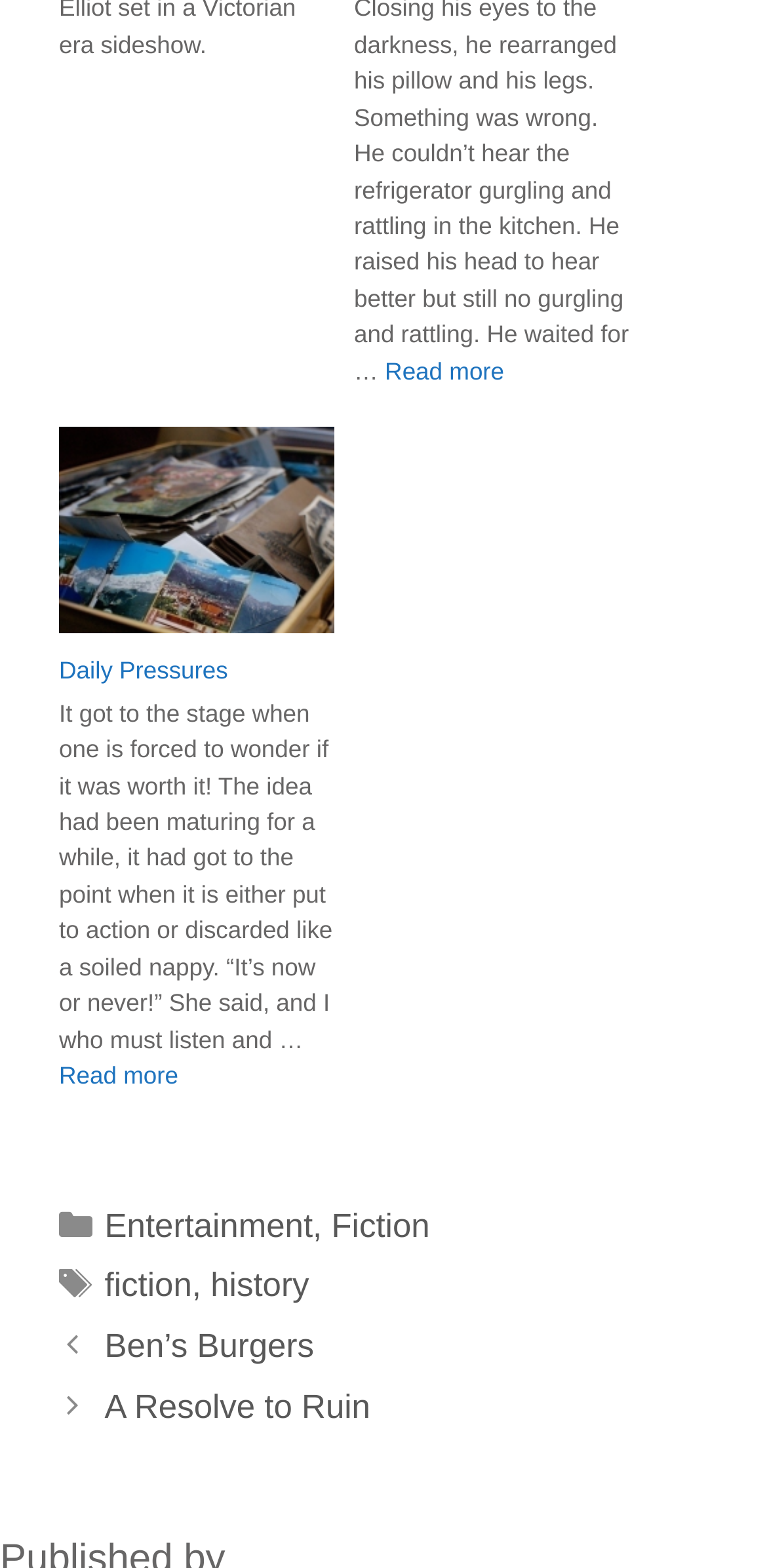Please pinpoint the bounding box coordinates for the region I should click to adhere to this instruction: "View posts under Entertainment category".

[0.136, 0.77, 0.408, 0.794]